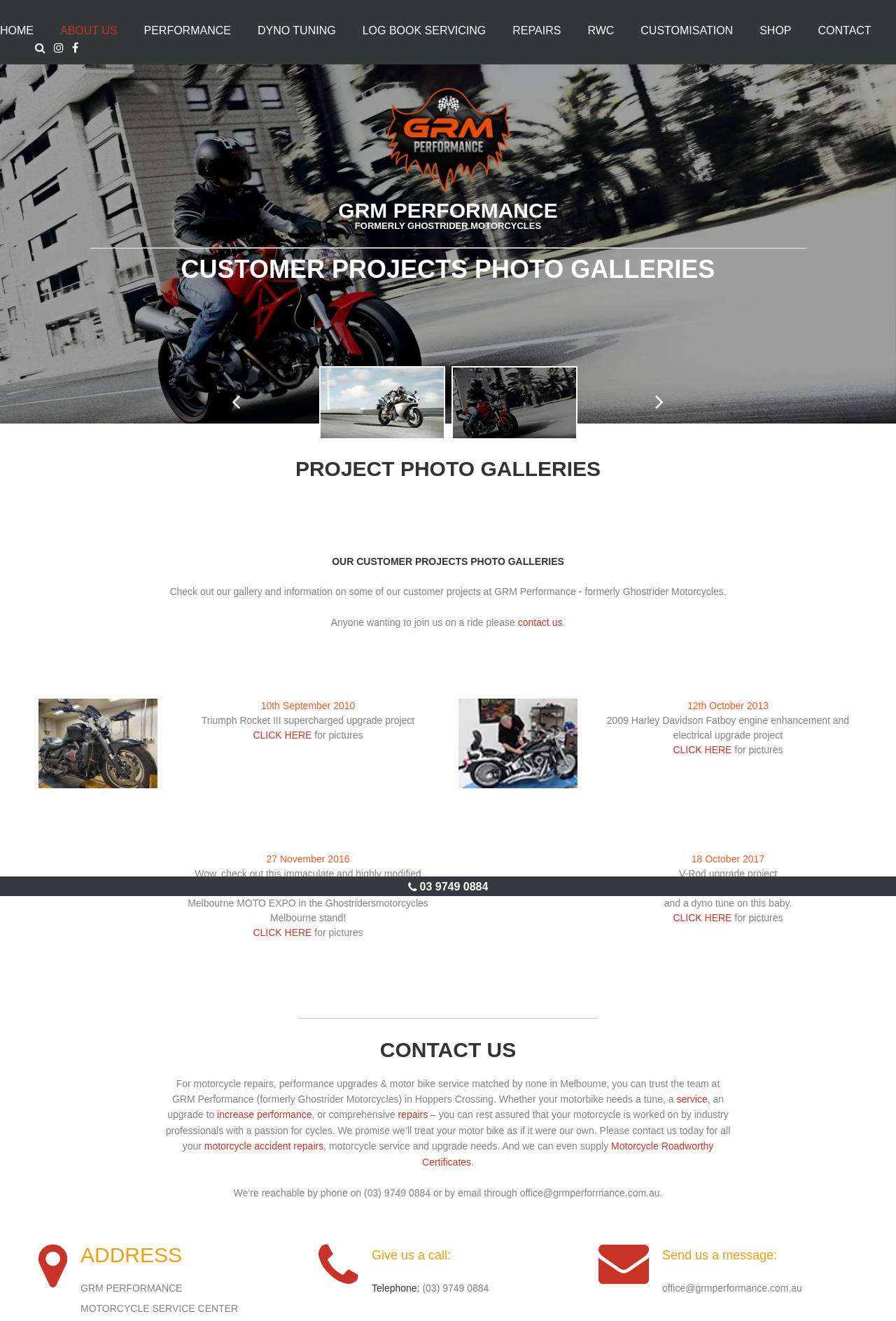Provide a thorough description of the webpage's content and layout.

The webpage is about GRM Performance, formerly Ghostrider Motorcycles, showcasing their customer motorcycle projects. At the top, there is a navigation menu with links to various sections, including HOME, ABOUT US, PERFORMANCE, DYNO TUNING, LOG BOOK SERVICING, REPAIRS, RWC, CUSTOMISATION, SHOP, and CONTACT. Below the navigation menu, there is a heading that reads "GRM PERFORMANCE FORMERLY GHOSTRIDER MOTORCYCLES" followed by a horizontal separator.

The main content of the page is divided into two sections. The first section is titled "CUSTOMER PROJECTS PHOTO GALLERIES" and features a brief introduction to the customer projects. Below this introduction, there are three project showcases, each with a link to a photo gallery, an image, and a brief description of the project. The projects include a Triumph Rocket III Supercharged 2010, a 2009 Harley Davidson Fatboy Engine enhancement and Electrical Upgrade project, and a Kawasaki ZX14 Custom Built Turbocharged Intercooled 2016.

The second section is titled "CONTACT US" and provides information on how to get in touch with GRM Performance. There is a brief introduction to the company's services, including motorcycle repairs, performance upgrades, and motorbike servicing. Below this introduction, there are links to contact the company, including a phone number, email address, and a link to request a motorcycle roadworthy certificate. The company's address is also provided, along with a heading that reads "ADDRESS" and a separate heading that reads "Give us a call:" with the phone number, and another heading that reads "Send us a message:" with the email address.